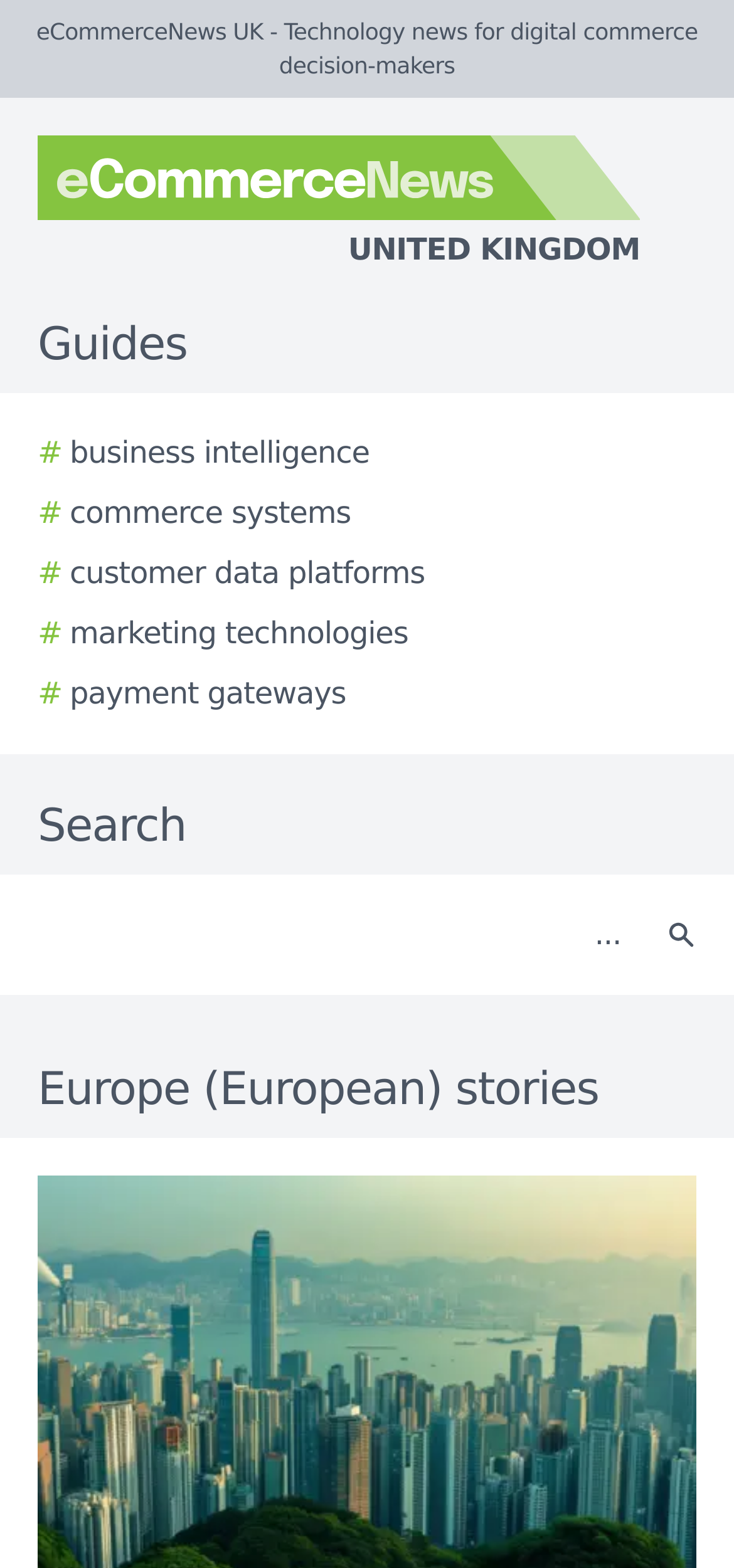Locate the bounding box coordinates of the clickable region necessary to complete the following instruction: "Click eCommerceNews UK logo". Provide the coordinates in the format of four float numbers between 0 and 1, i.e., [left, top, right, bottom].

[0.0, 0.086, 0.923, 0.174]